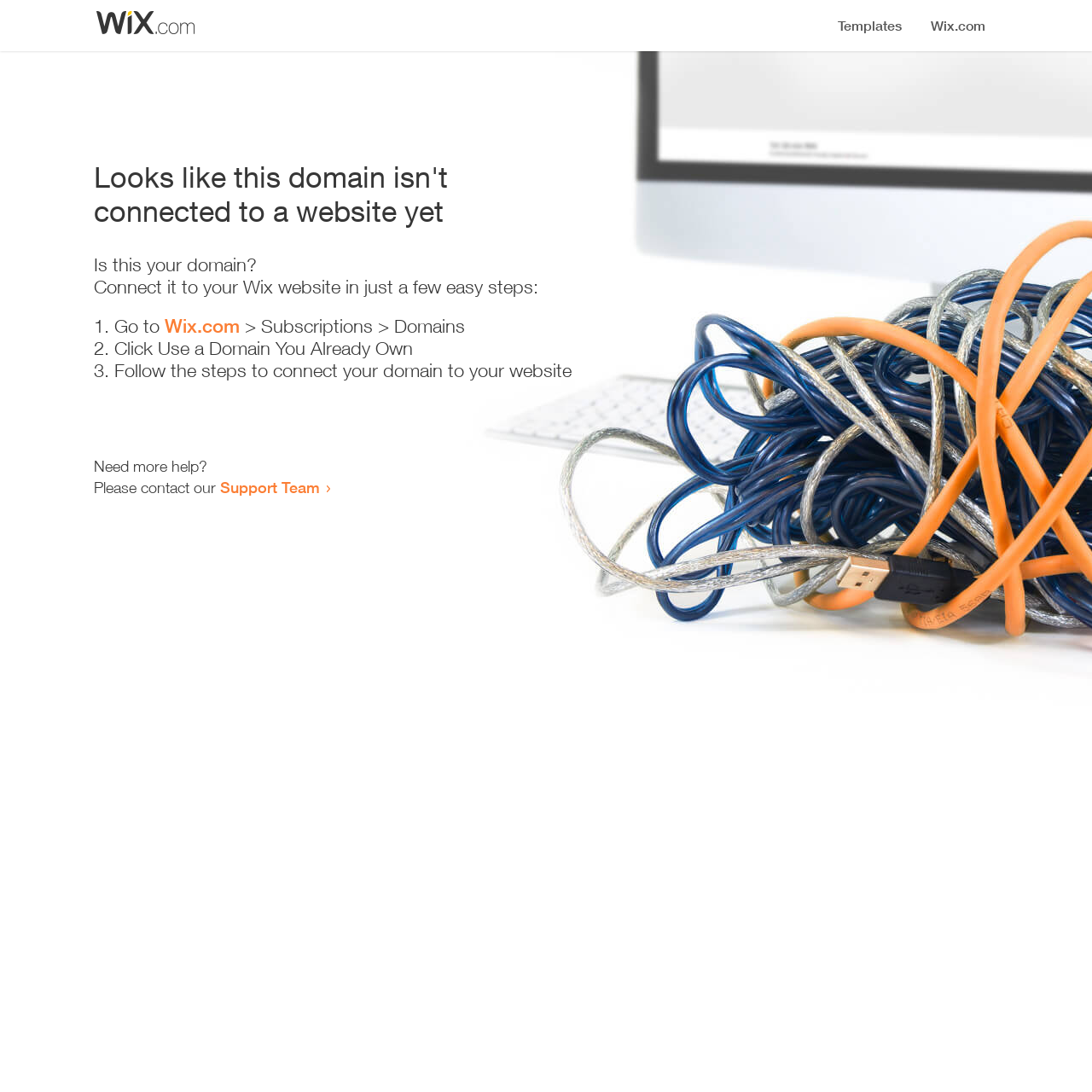What is the current status of the domain?
Answer with a single word or short phrase according to what you see in the image.

Not connected